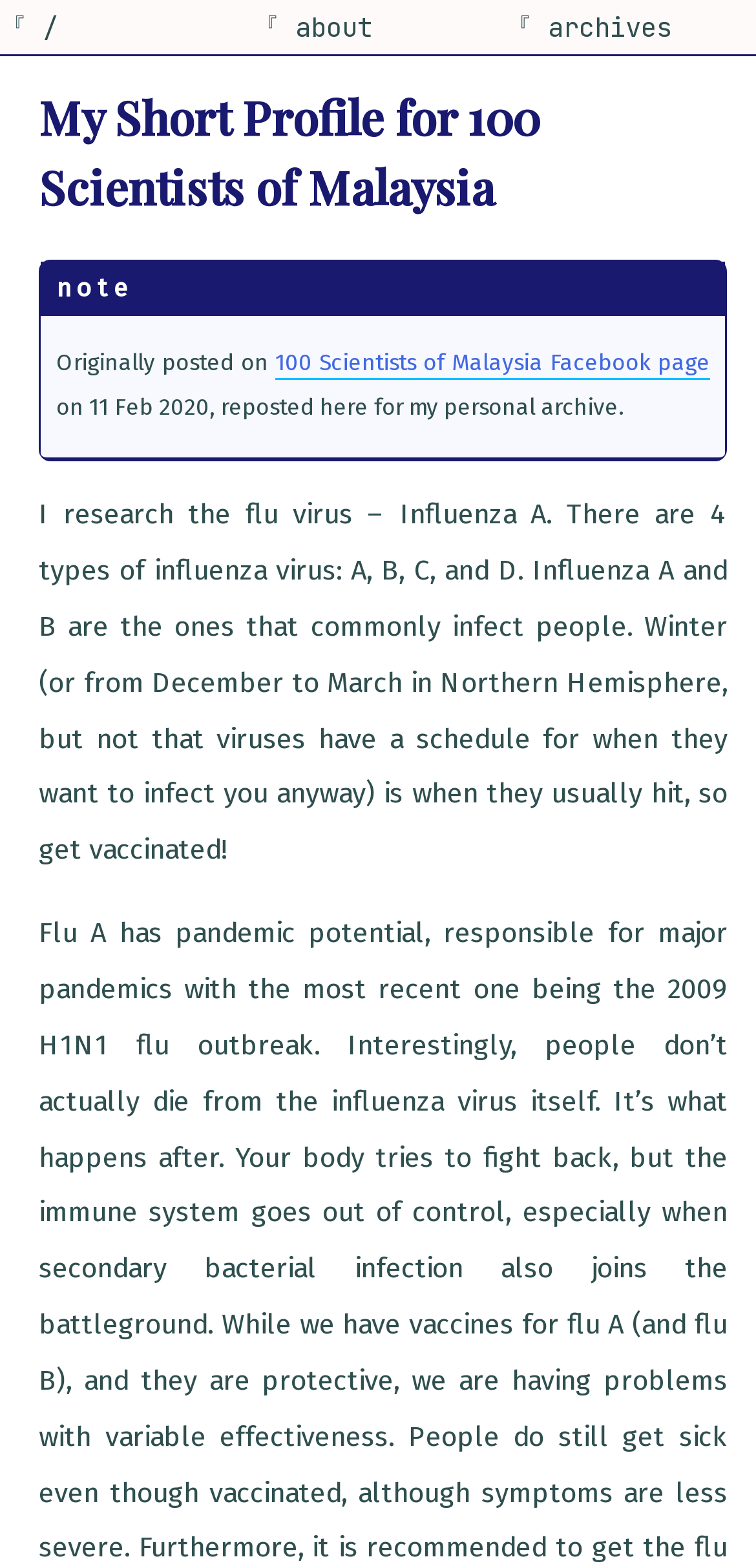Predict the bounding box for the UI component with the following description: "archives".

[0.668, 0.006, 0.945, 0.028]